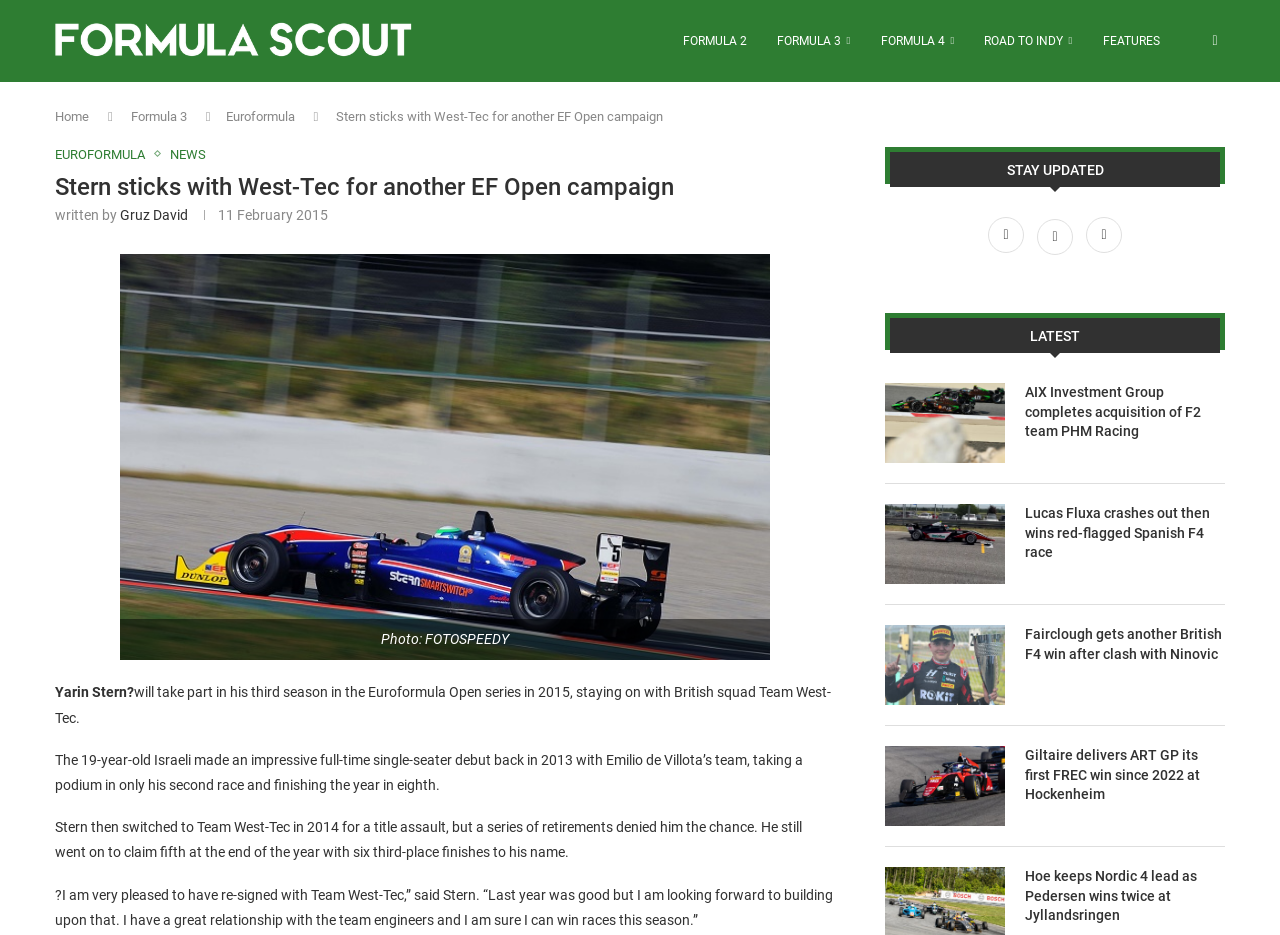What is the date of the article?
Using the image as a reference, answer the question in detail.

I found this answer by looking at the text '11 February 2015' which is the date of the article.